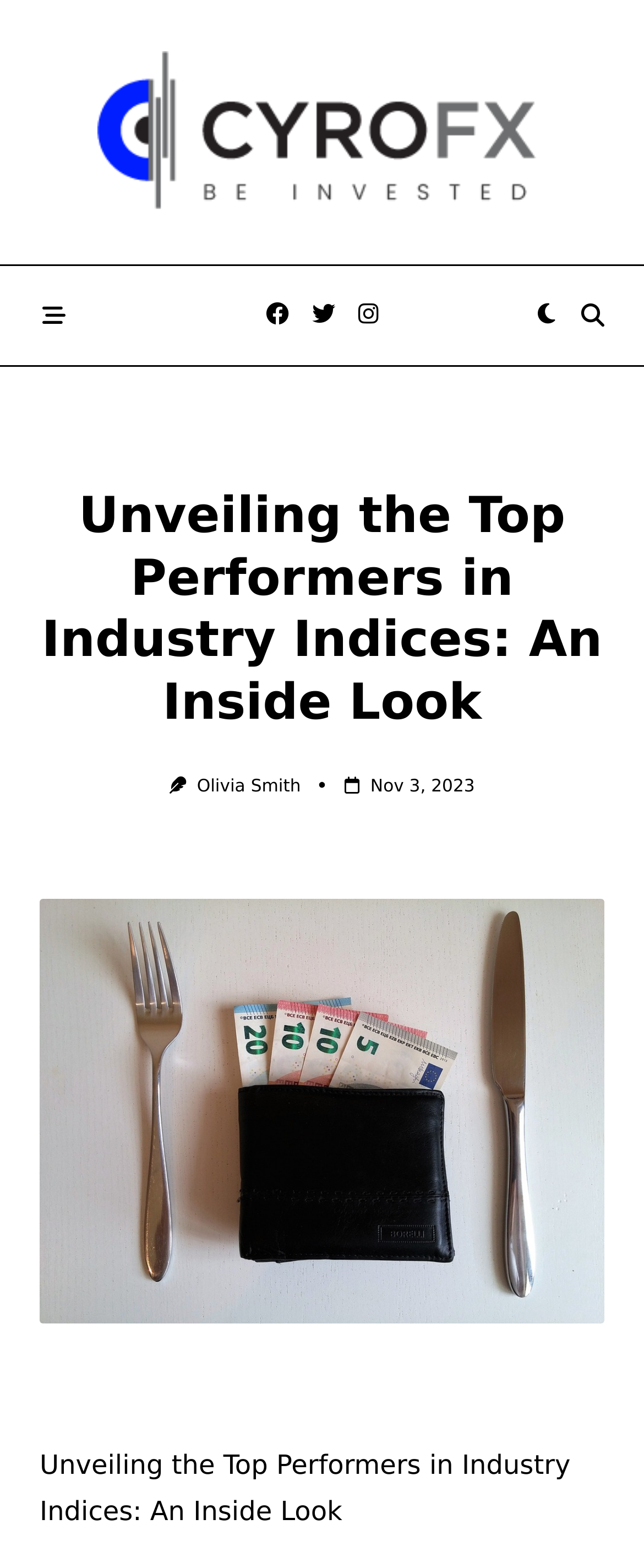Provide a brief response to the question below using a single word or phrase: 
What is the author of the article?

Olivia Smith